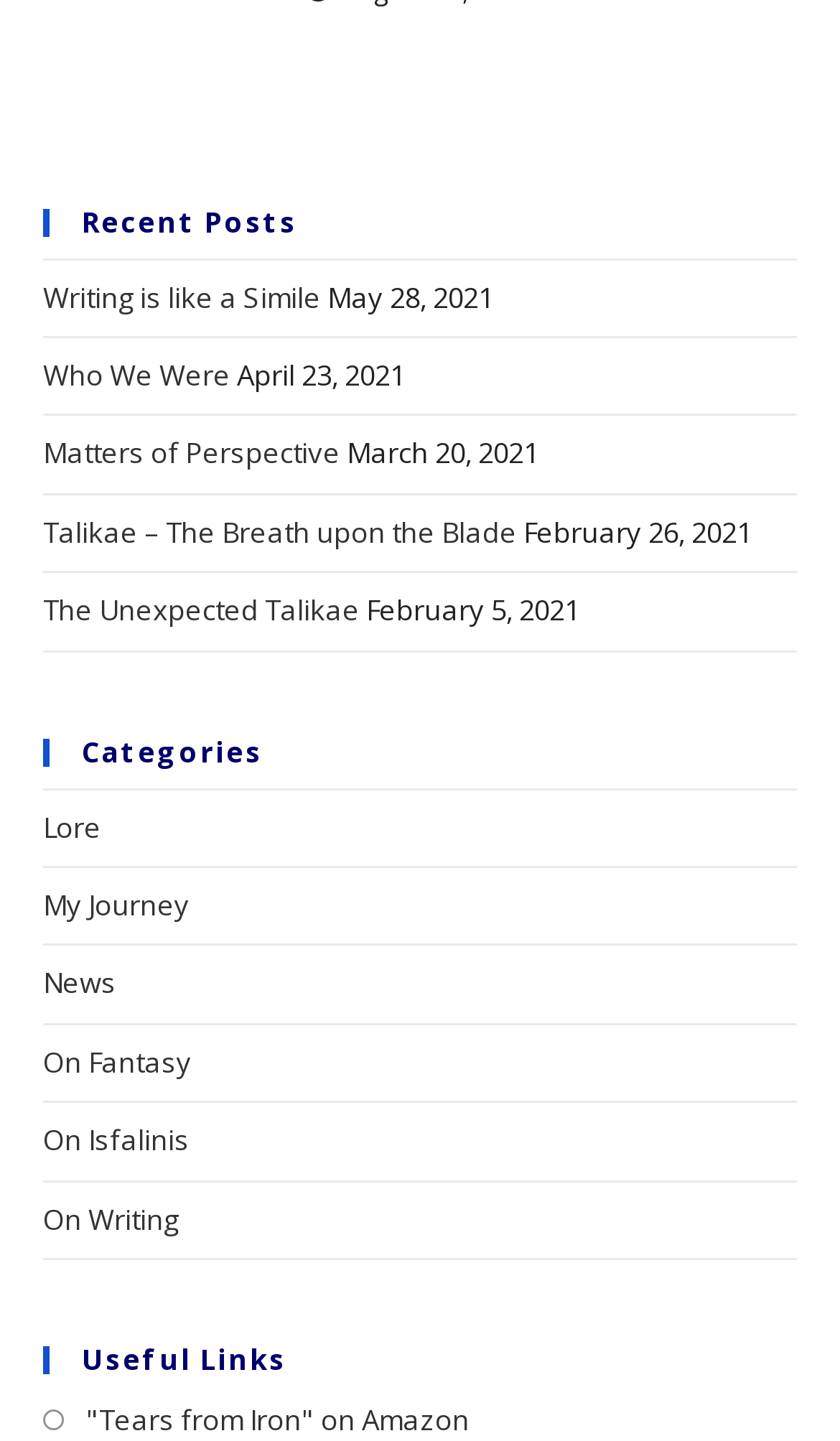Locate the bounding box coordinates of the clickable area needed to fulfill the instruction: "view recent post 'Writing is like a Simile'".

[0.051, 0.192, 0.382, 0.219]